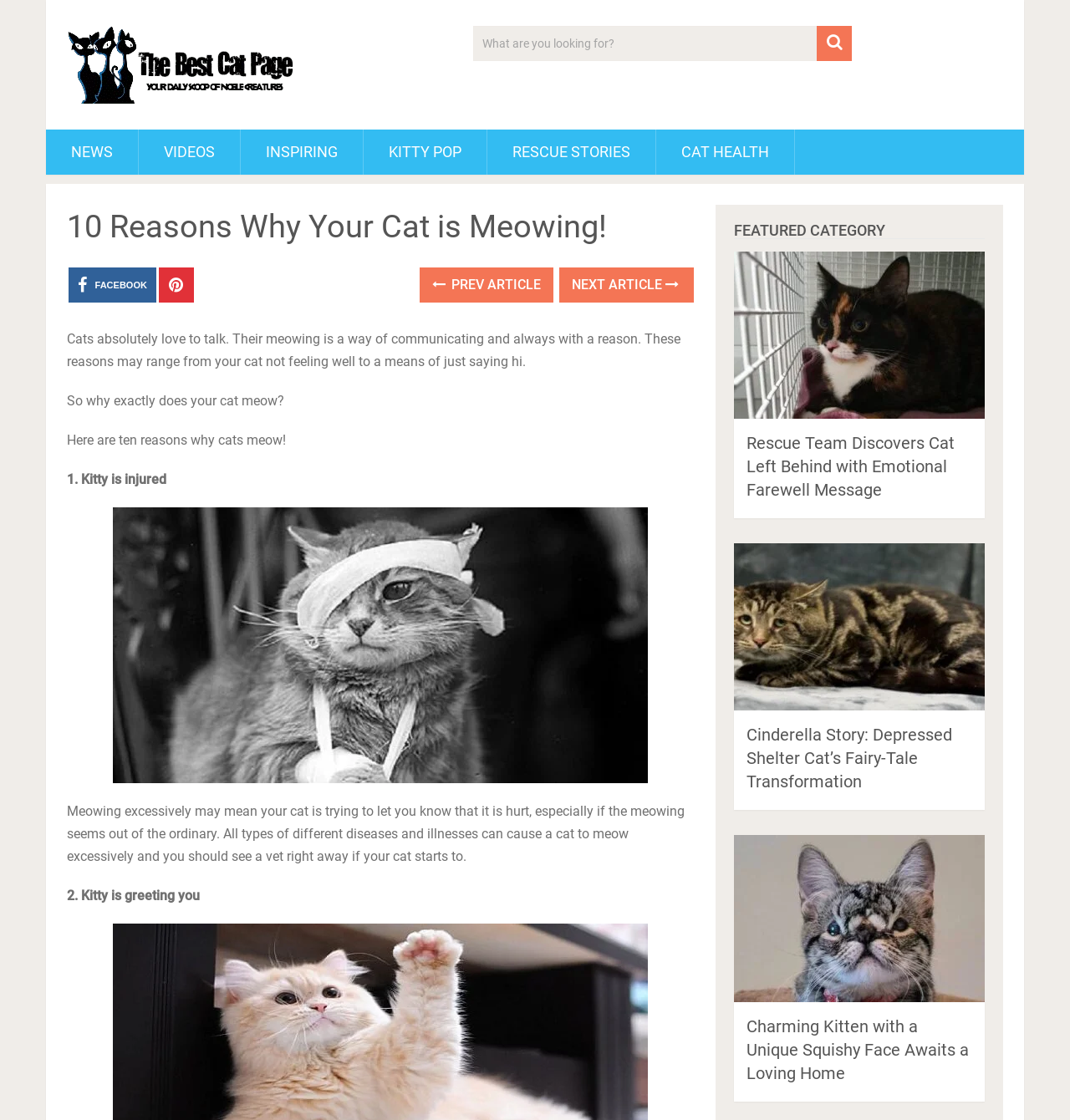How many articles are featured in the 'FEATURED CATEGORY' section?
Can you offer a detailed and complete answer to this question?

There are three images and links in the 'FEATURED CATEGORY' section, namely 'Rescue Team Discovers Cat Left Behind with Emotional Farewell Message', 'Cinderella Story: Depressed Shelter Cat’s Fairy-Tale Transformation', and 'Charming Kitten with a Unique Squishy Face Awaits a Loving Home', which suggests that there are three featured articles in this section.